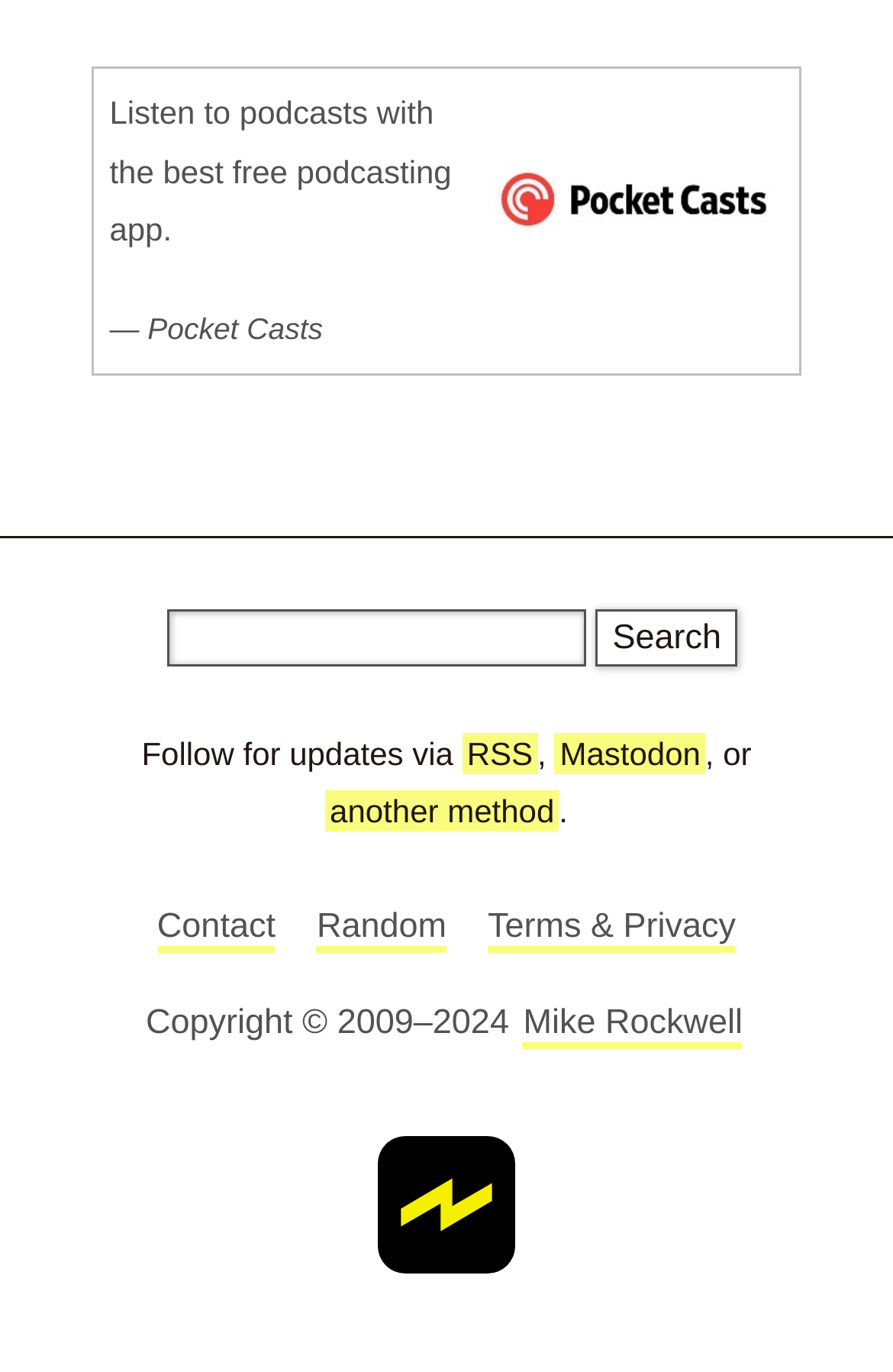Locate the coordinates of the bounding box for the clickable region that fulfills this instruction: "Go to the Initial Charge Homepage".

[0.331, 0.963, 0.669, 0.994]